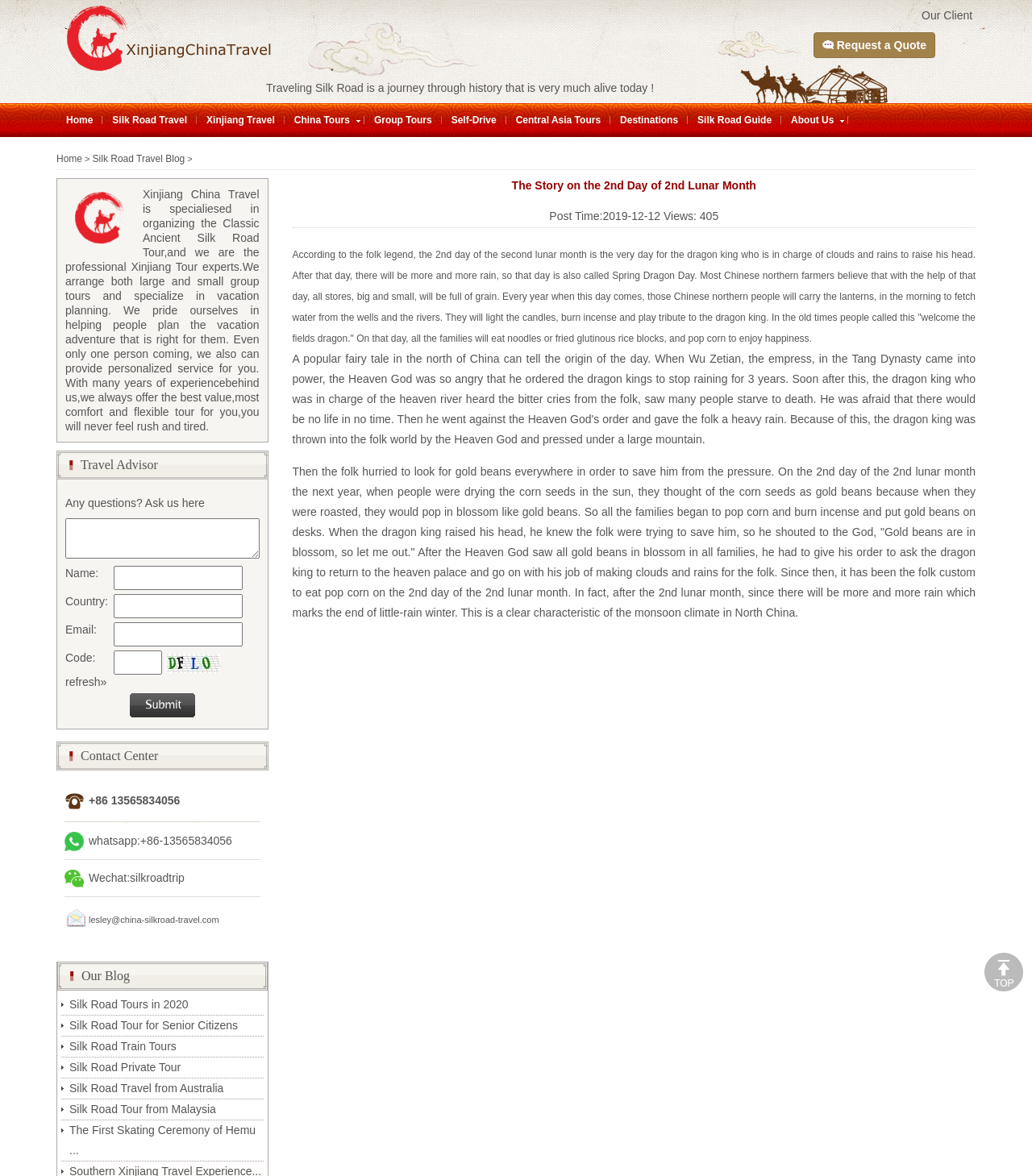What type of tour does the company specialize in?
Using the picture, provide a one-word or short phrase answer.

Silk Road Tour